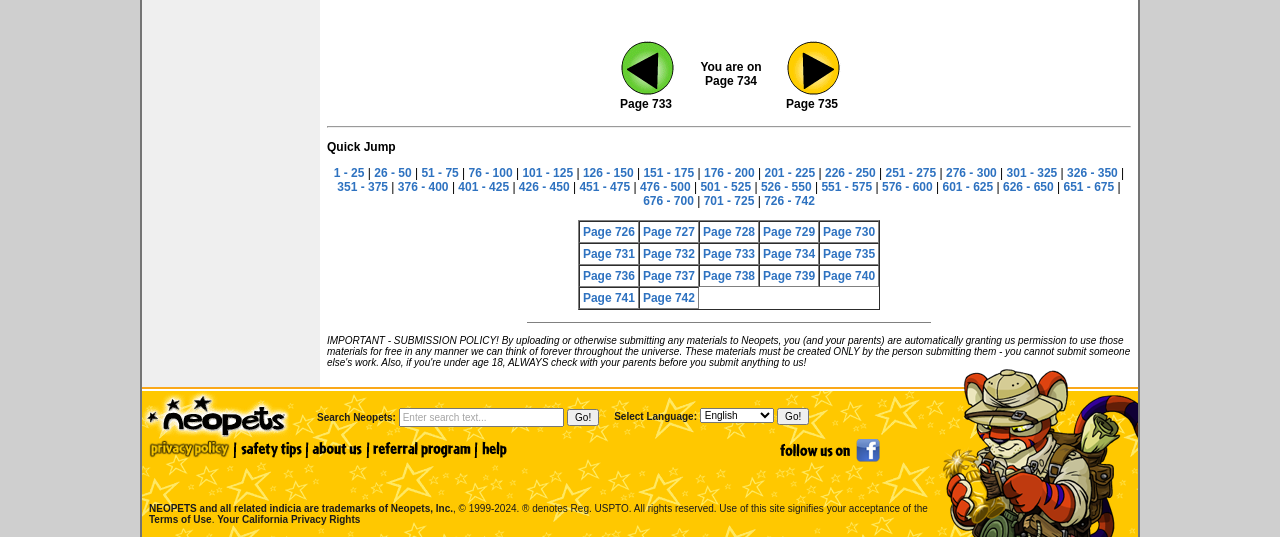Based on the element description, predict the bounding box coordinates (top-left x, top-left y, bottom-right x, bottom-right y) for the UI element in the screenshot: Page 741

[0.455, 0.542, 0.496, 0.568]